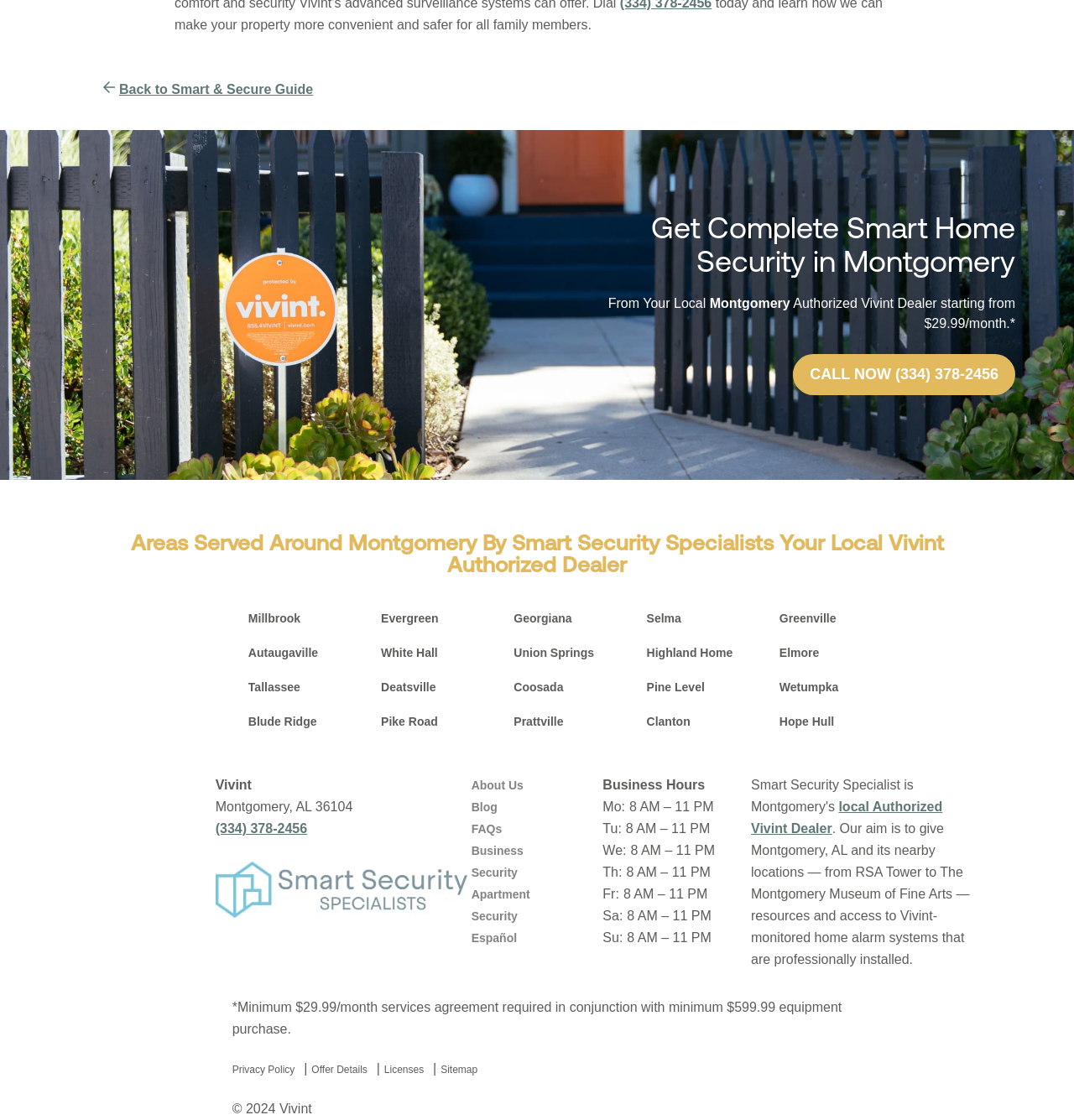Provide the bounding box coordinates of the section that needs to be clicked to accomplish the following instruction: "Contact the local Authorized Vivint Dealer."

[0.699, 0.714, 0.878, 0.746]